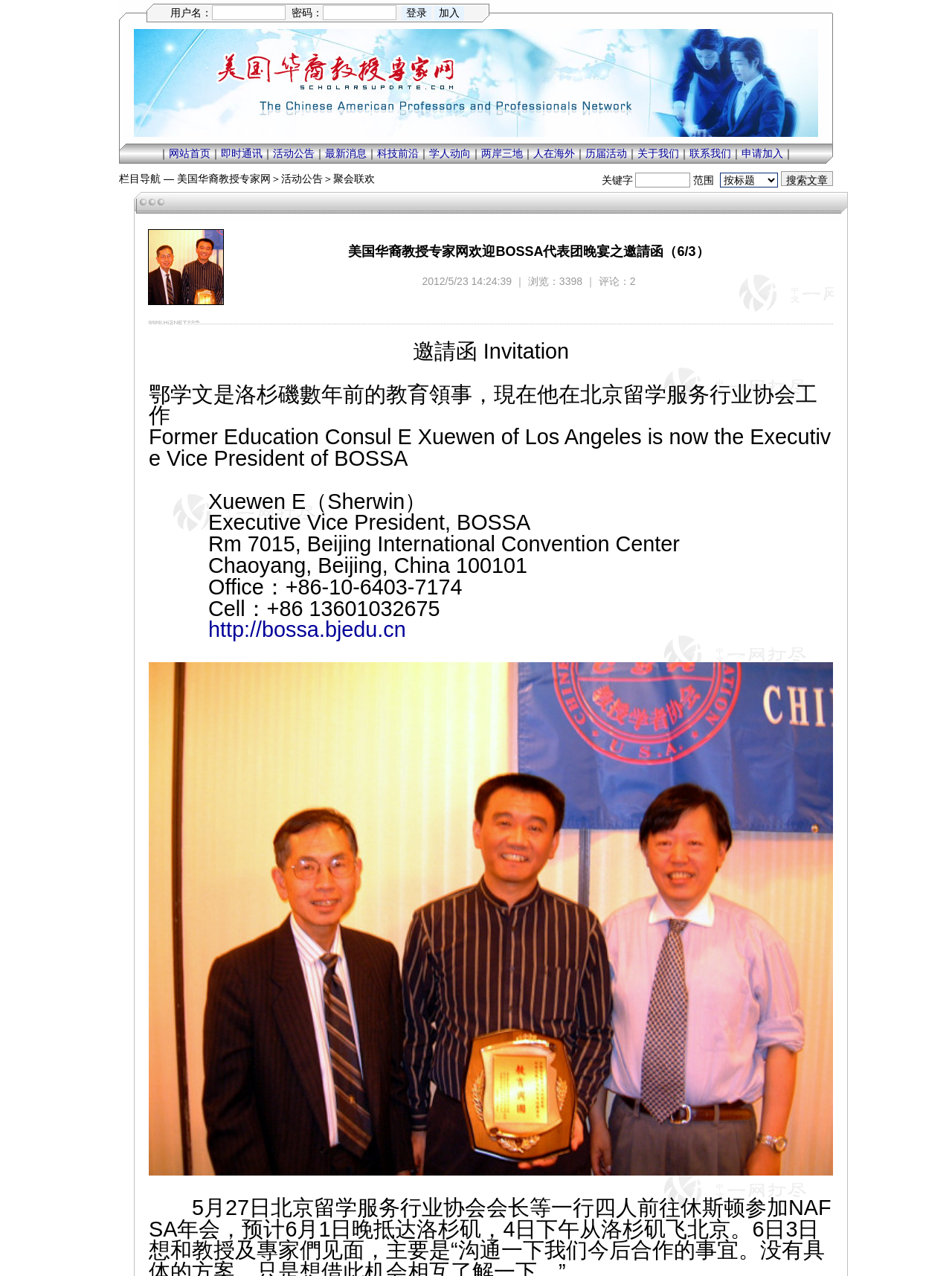Offer a detailed account of what is visible on the webpage.

The webpage is a Chinese-language website with a complex layout. At the top, there is a login section with two text boxes for username and password, and two buttons for login and registration. Below the login section, there is a navigation menu with multiple links, including "网站首页" (website homepage), "即时通讯" (instant messaging), "活动公告" (activity announcements), and others.

The main content area is divided into two columns. The left column has a title "栏目导航" (column navigation) with three links: "美国华裔教授专家网" (American Chinese Professors and Experts Network), "活动公告" (activity announcements), and "聚会联欢" (gathering and celebration). Below the title, there is a search function with a text box, a combo box, and a search button.

The right column has a title "关键字" (keywords) with a text box, a combo box, and a search button. Below the title, there is a section with two images, one on the left and one on the right.

At the bottom of the page, there is a footer section with multiple links, including "关于我们" (about us), "联系我们" (contact us), and "申请加入" (apply to join).